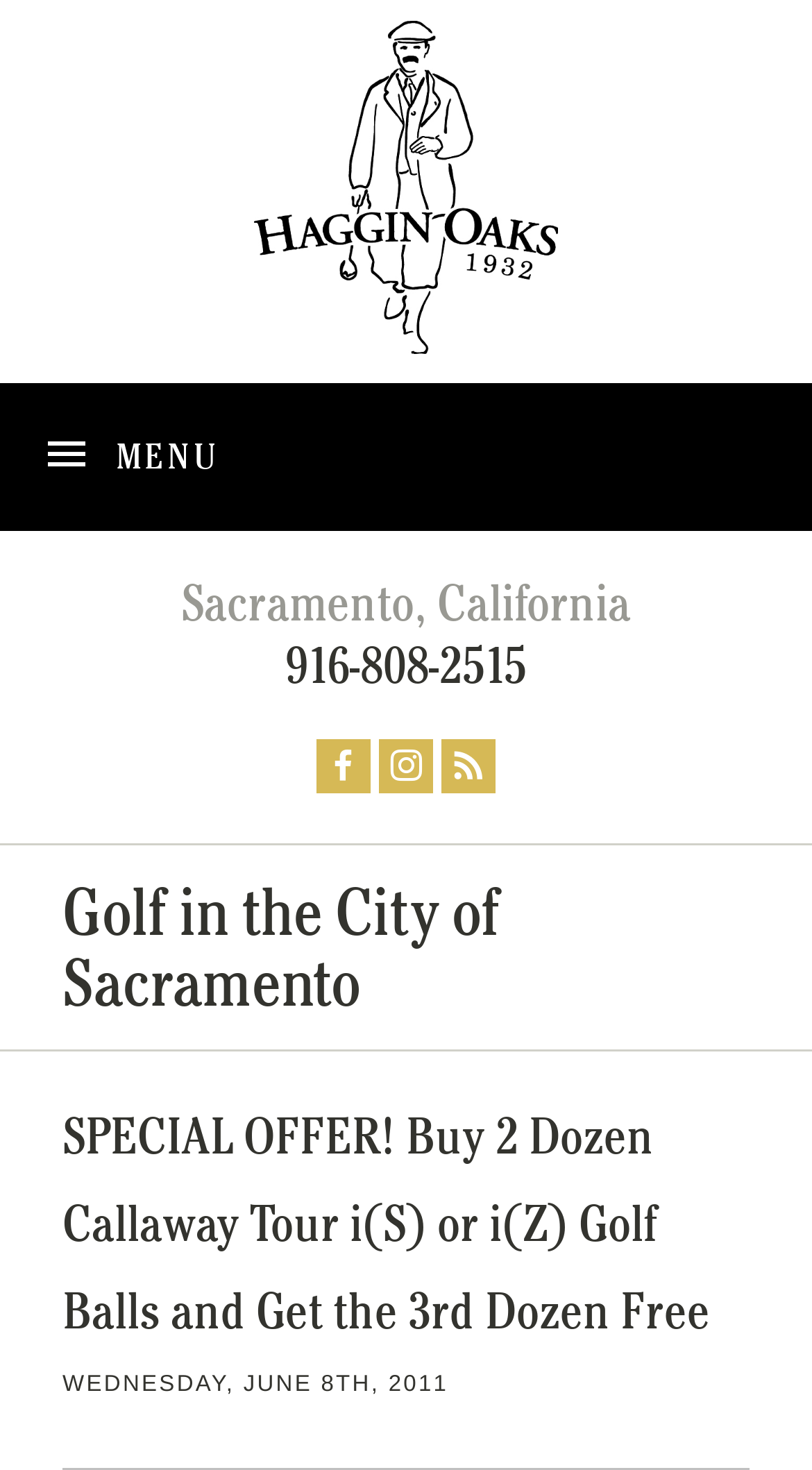Please examine the image and answer the question with a detailed explanation:
What is the special offer on golf balls?

I found the special offer on golf balls by looking at the header element that says 'SPECIAL OFFER! Buy 2 Dozen Callaway Tour i(S) or i(Z) Golf Balls and Get the 3rd Dozen Free'.